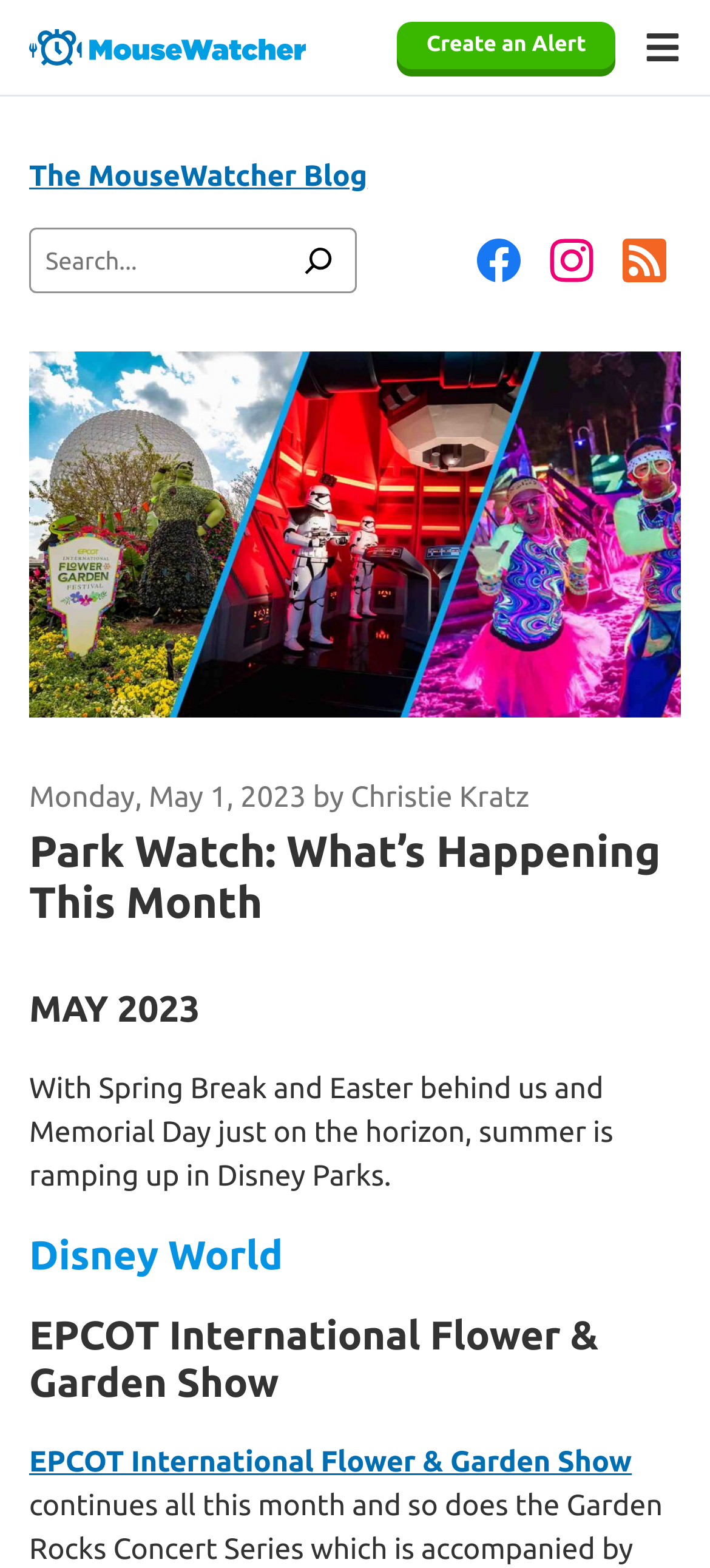Describe all the visual and textual components of the webpage comprehensively.

The webpage is about Park Watch, specifically highlighting what's happening this month. At the top left, there is a link to "MouseWatcher" accompanied by an image. Below this, there is a link to "The MouseWatcher Blog". 

On the top right, there is a link to "Create an Alert" and an image next to it. 

A search bar is located in the top center, consisting of a text field, a search button, and an image. 

Below the search bar, there are social media links to Facebook, Instagram, and an RSS Feed, each accompanied by an image.

The main content of the webpage is an article about Park Watch, featuring a large header image depicting EPCOT flower and garden festival, Star Wars Stormtroopers, and H20 Glow Nights. 

The article starts with a heading "Park Watch: What’s Happening This Month" followed by the date "Monday, May 1, 2023 by Christie Kratz". The main content is divided into sections, including "MAY 2023", "Disney World", and "EPCOT International Flower & Garden Show". Each section has a heading and a brief description. There is also a link to "EPCOT International Flower & Garden Show" at the bottom of the article.